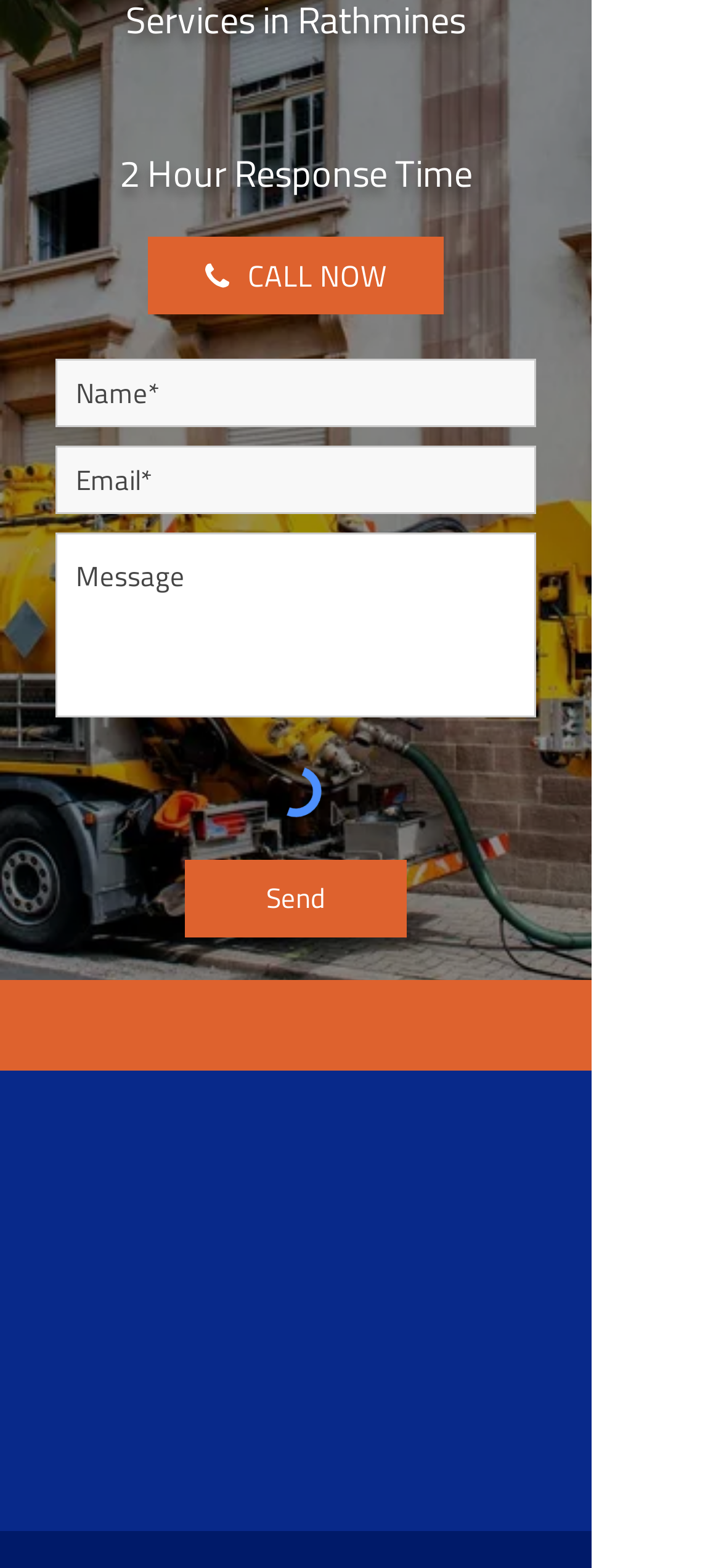For the element described, predict the bounding box coordinates as (top-left x, top-left y, bottom-right x, bottom-right y). All values should be between 0 and 1. Element description: Send

[0.256, 0.548, 0.564, 0.598]